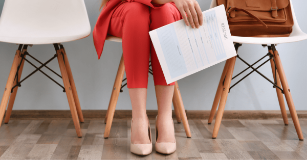What is the woman holding in her hands?
Kindly give a detailed and elaborate answer to the question.

The woman in the image is holding a well-organized resume in her hands, indicating that she is prepared for the job interview and has taken the time to organize her documents.